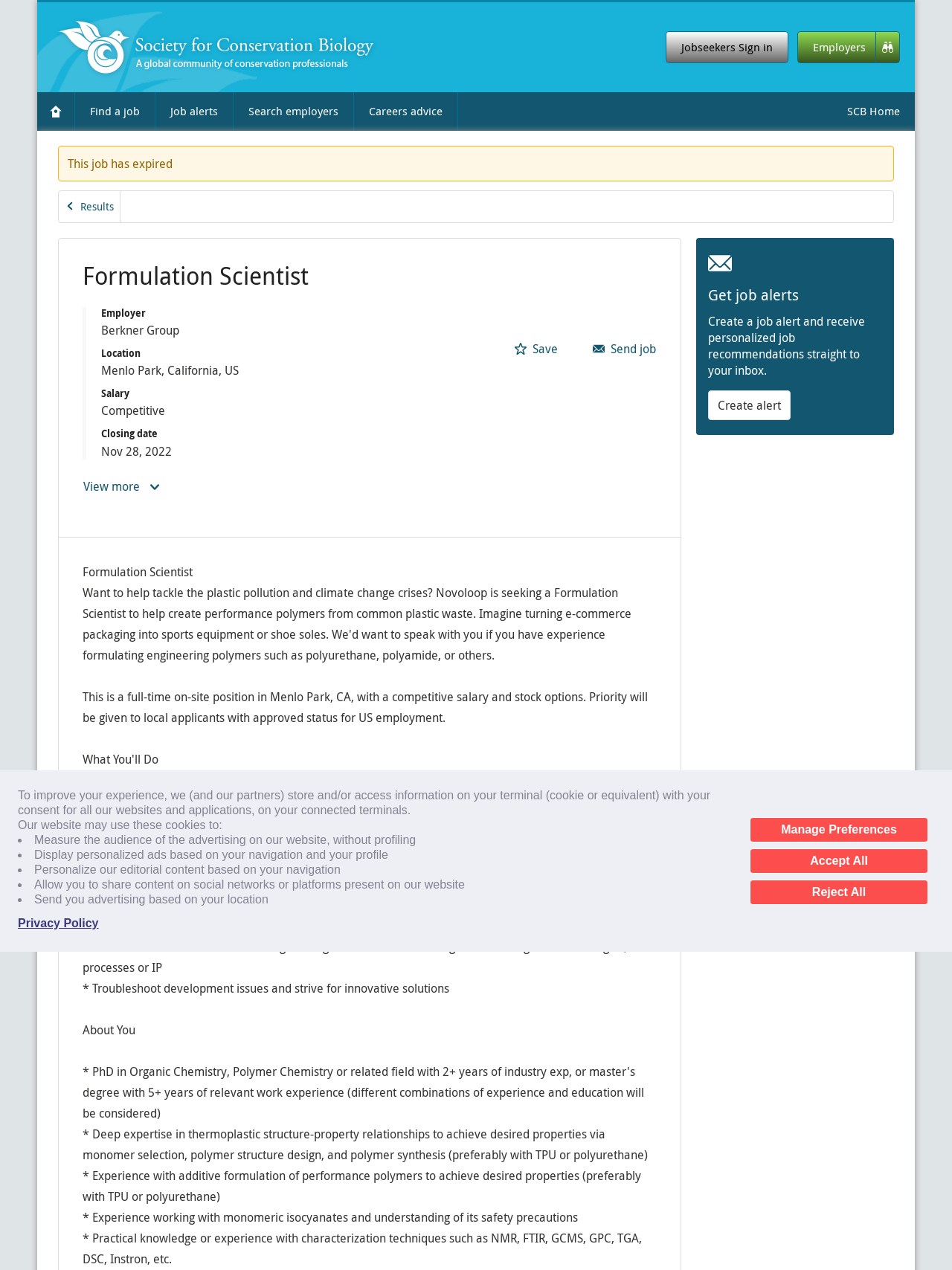Analyze the image and provide a detailed answer to the question: What is the employer of the job?

The employer of the job can be found in the description list detail element with the text 'Berkner Group' which is located under the 'Employer' term.